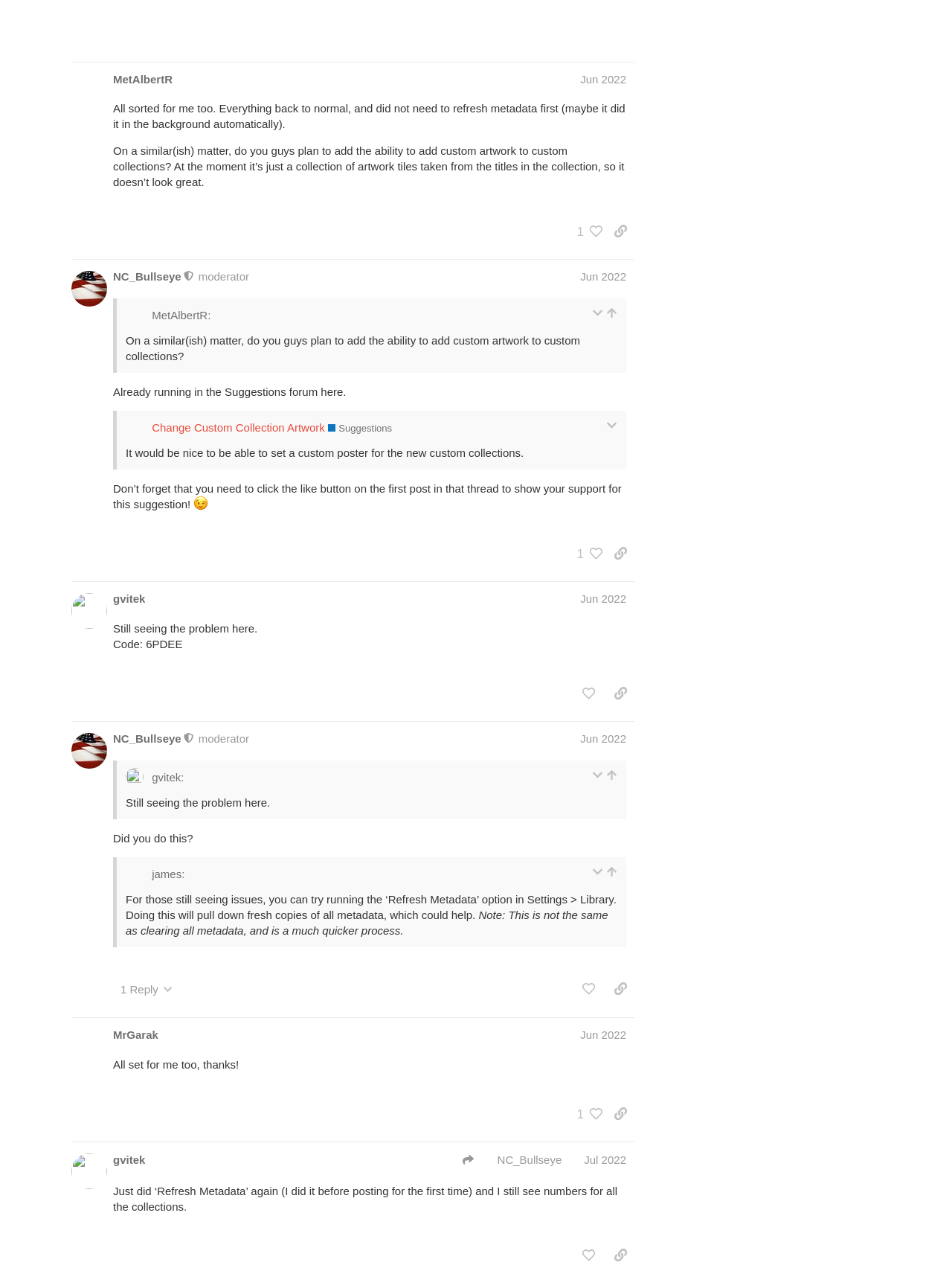How many posts are in this topic?
Utilize the information in the image to give a detailed answer to the question.

I counted the number of regions with the label 'post #X by @username' and found 4 of them, indicating that there are 4 posts in this topic.